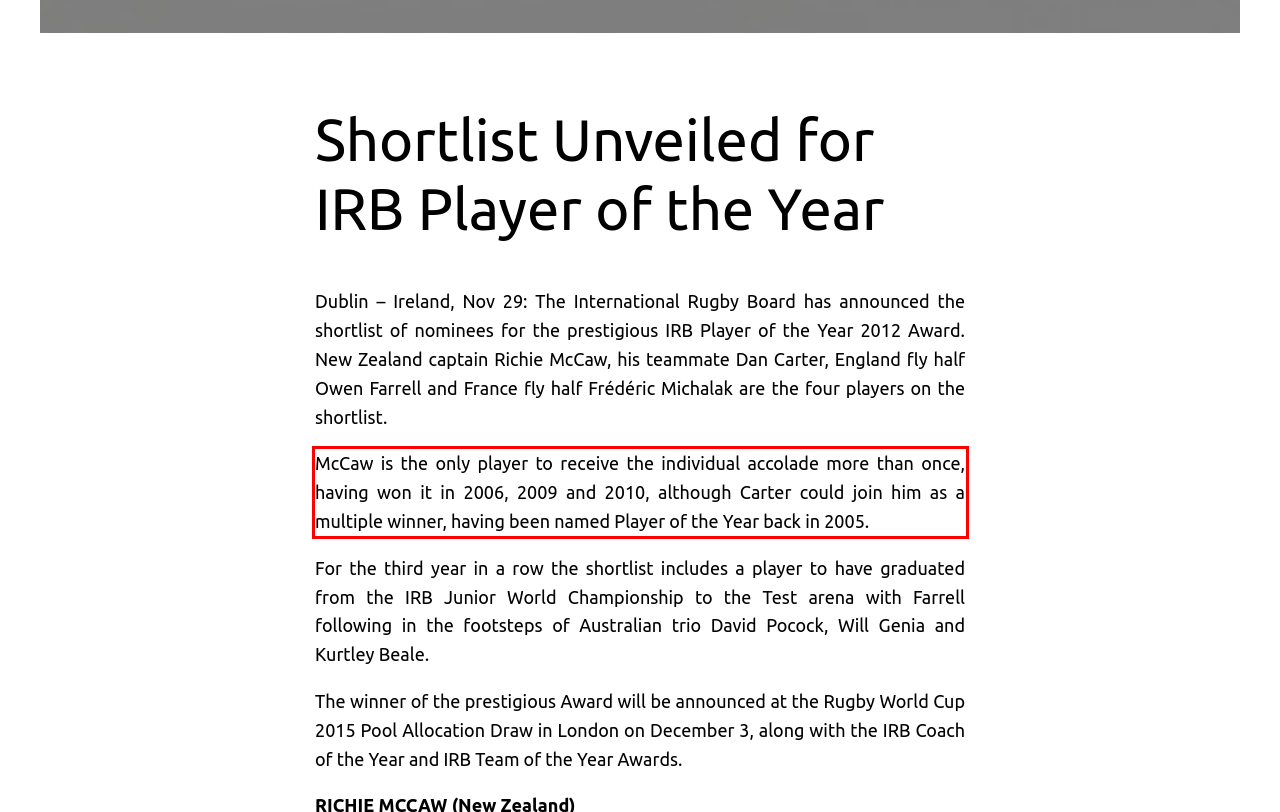Please analyze the screenshot of a webpage and extract the text content within the red bounding box using OCR.

McCaw is the only player to receive the individual accolade more than once, having won it in 2006, 2009 and 2010, although Carter could join him as a multiple winner, having been named Player of the Year back in 2005.